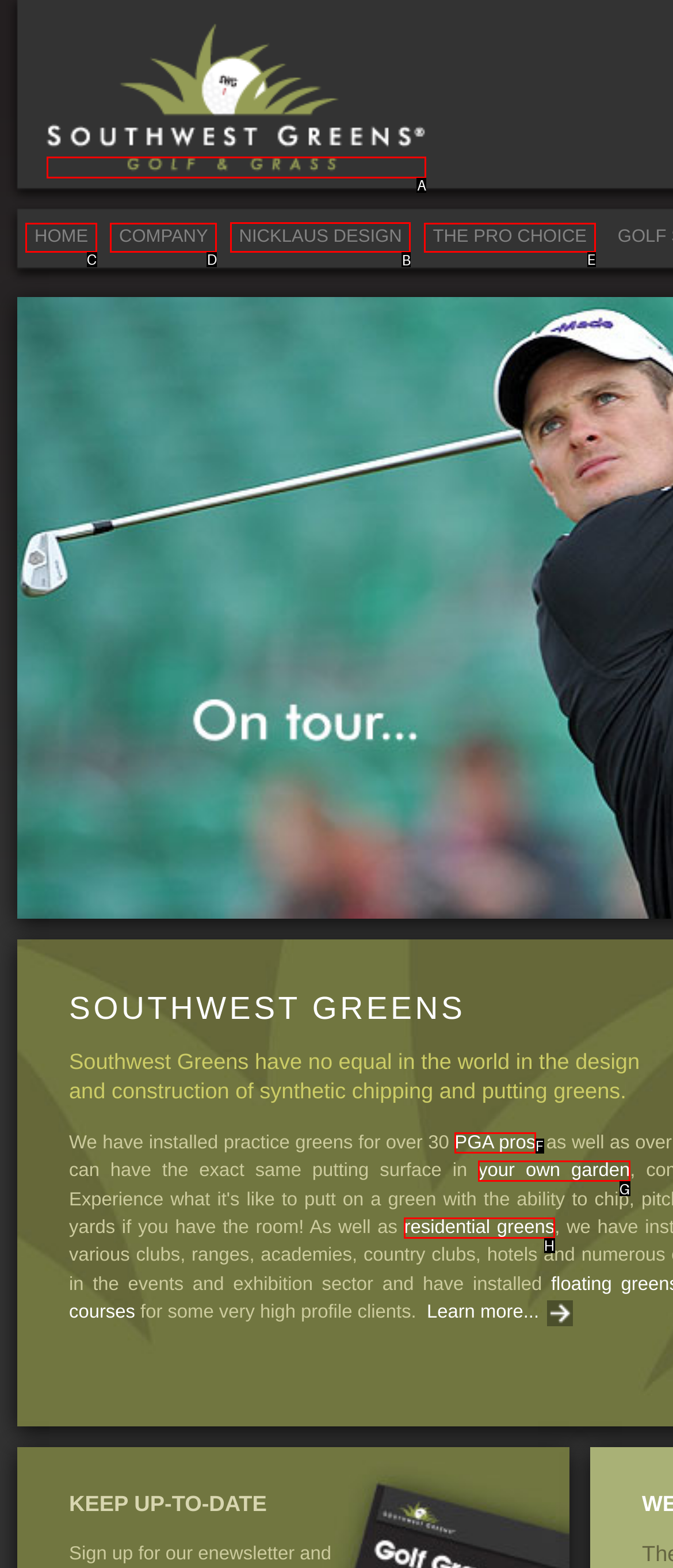Tell me the letter of the correct UI element to click for this instruction: Visit the Nicklaus Design page. Answer with the letter only.

B